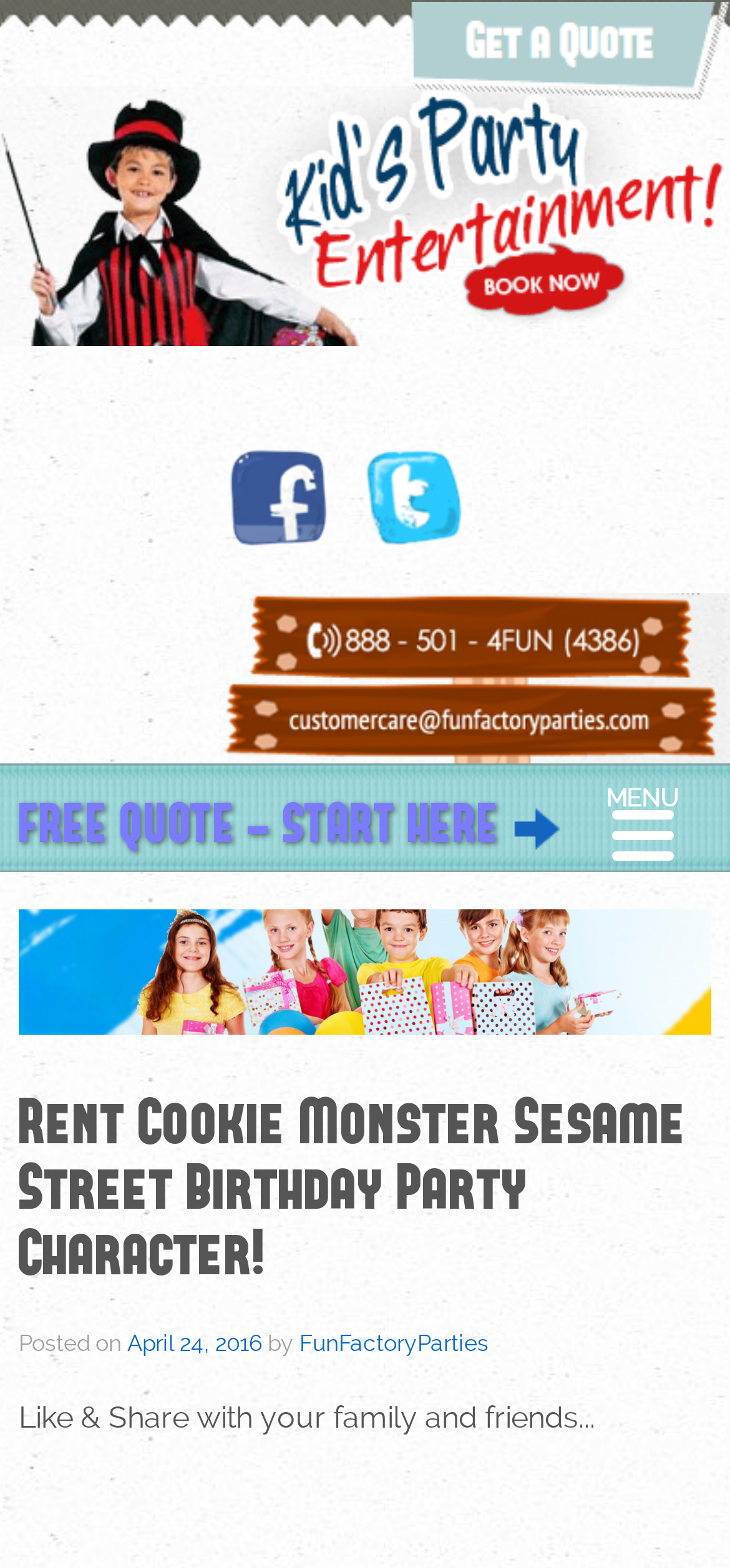What social media platforms can you share this with?
Answer the question with a detailed and thorough explanation.

There are two share buttons at the top of the webpage, one with a Facebook logo and one with a Twitter logo, indicating that you can share this webpage on both Facebook and Twitter.